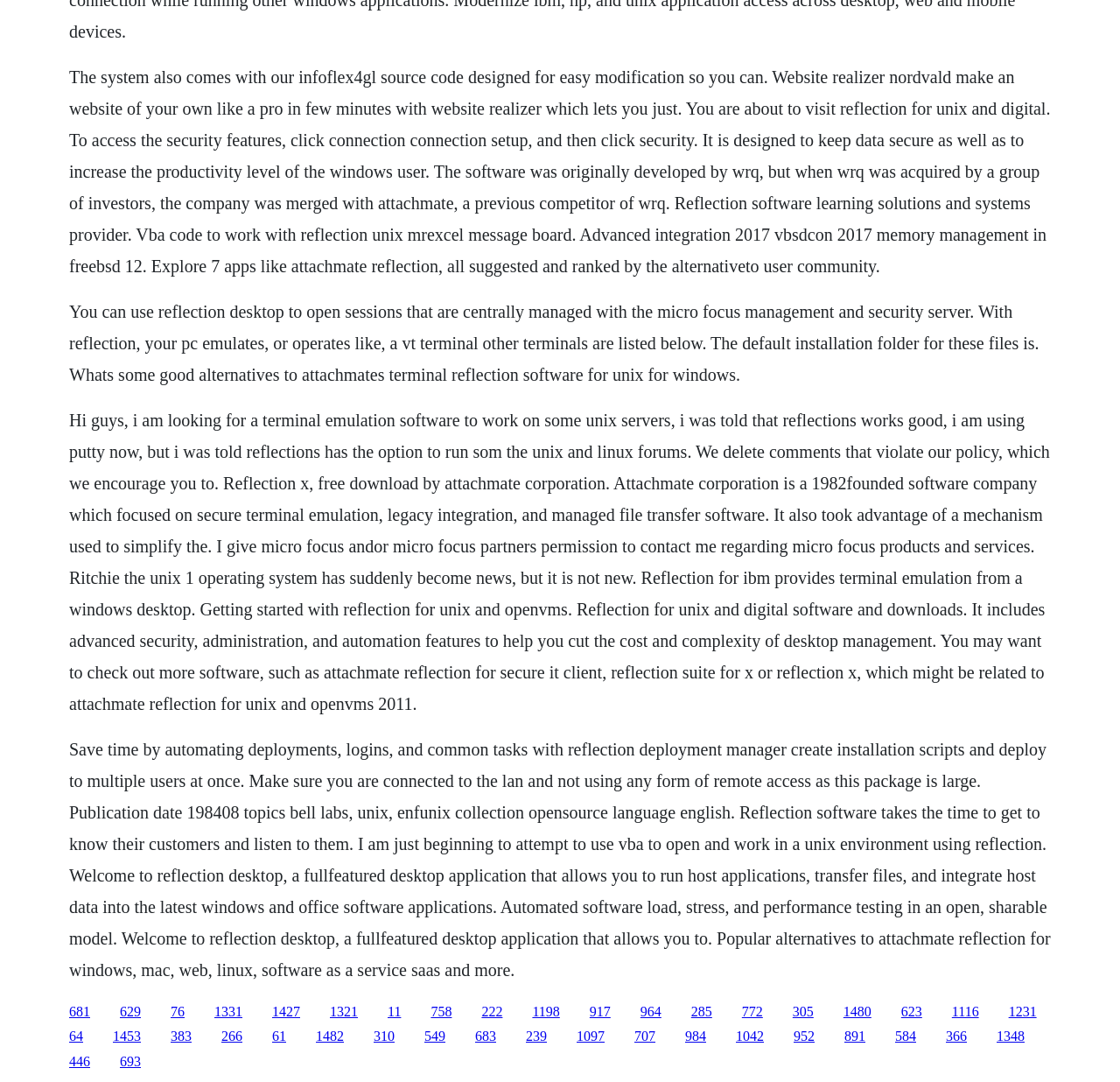Could you locate the bounding box coordinates for the section that should be clicked to accomplish this task: "Explore the link to learn about Attachmate Corporation".

[0.101, 0.951, 0.126, 0.965]